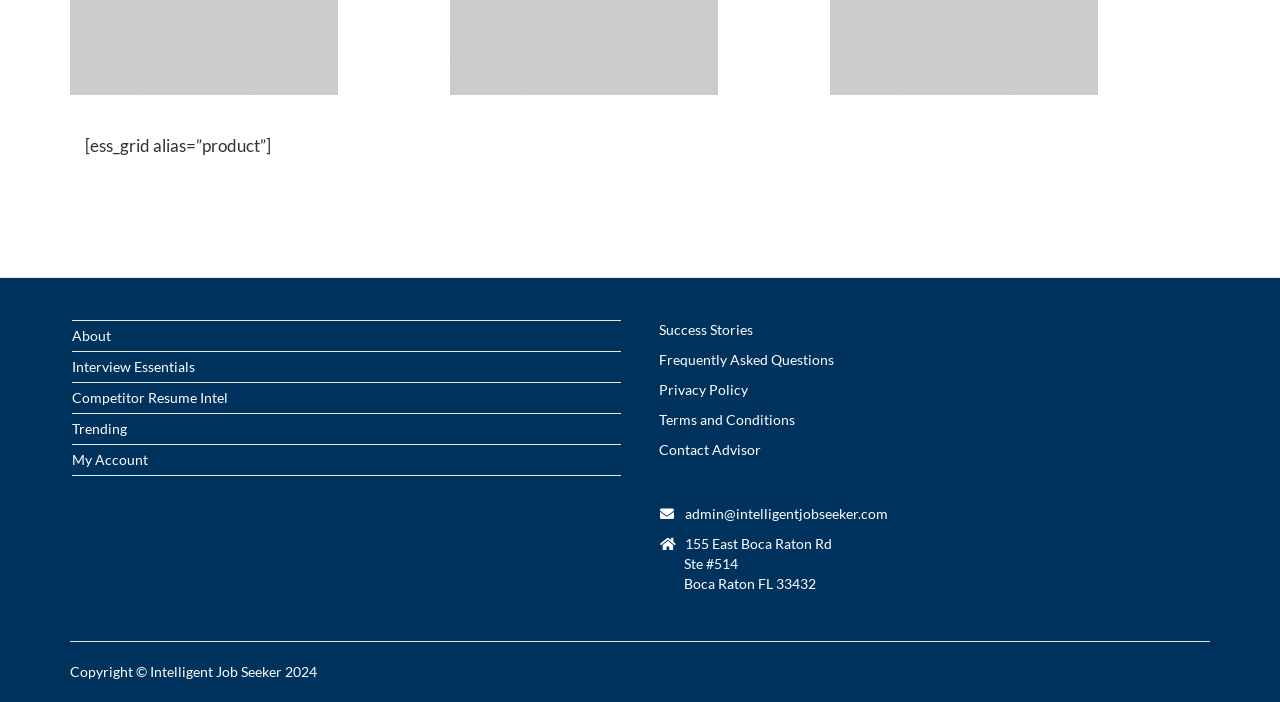Please find the bounding box coordinates (top-left x, top-left y, bottom-right x, bottom-right y) in the screenshot for the UI element described as follows: Contact Advisor

[0.515, 0.628, 0.595, 0.652]